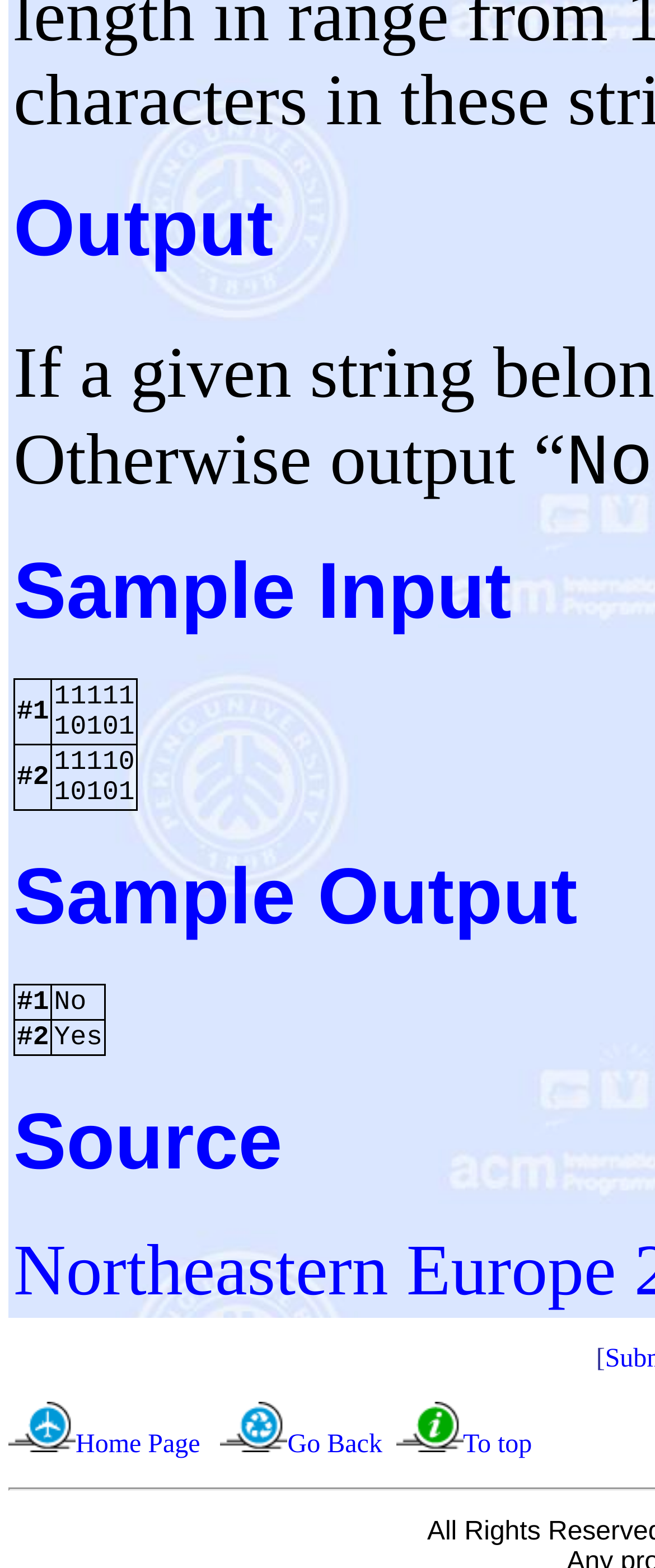Determine the bounding box for the described UI element: "Home Page".

[0.115, 0.904, 0.306, 0.922]